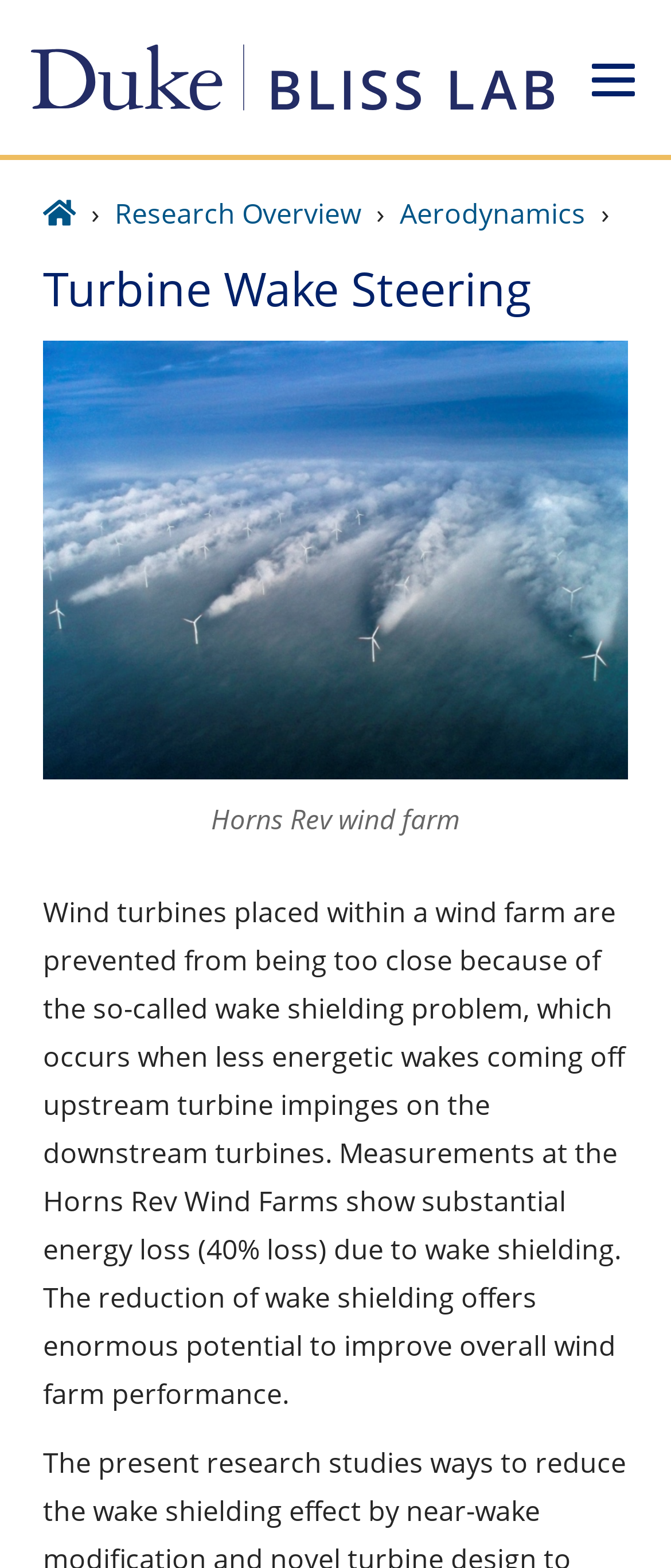Find and provide the bounding box coordinates for the UI element described here: "Main menu". The coordinates should be given as four float numbers between 0 and 1: [left, top, right, bottom].

[0.854, 0.025, 0.974, 0.076]